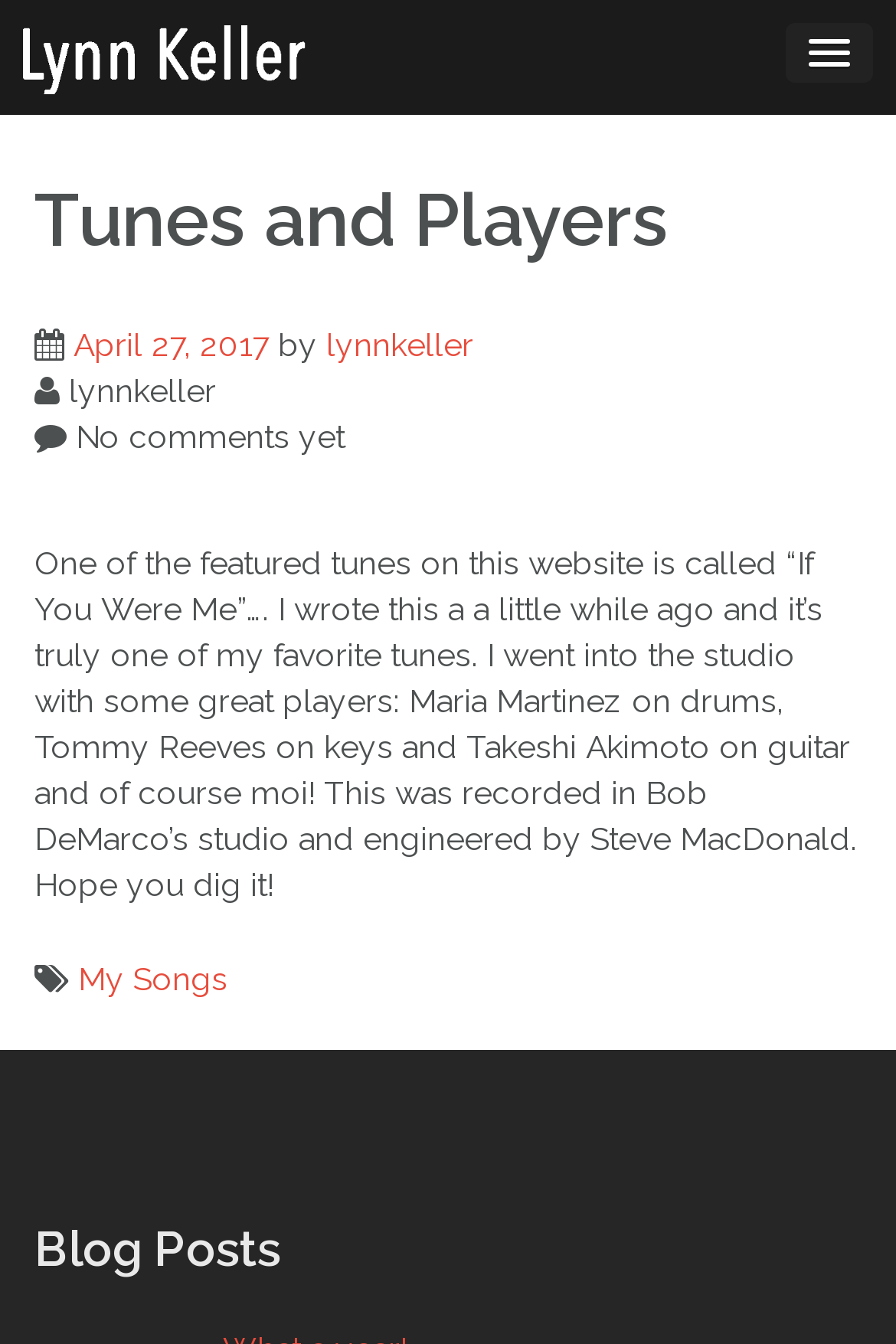What is the name of the engineer who worked on the tune?
Offer a detailed and exhaustive answer to the question.

The name of the engineer who worked on the tune can be found in the article section of the webpage, where it is mentioned as 'and engineered by Steve MacDonald'.